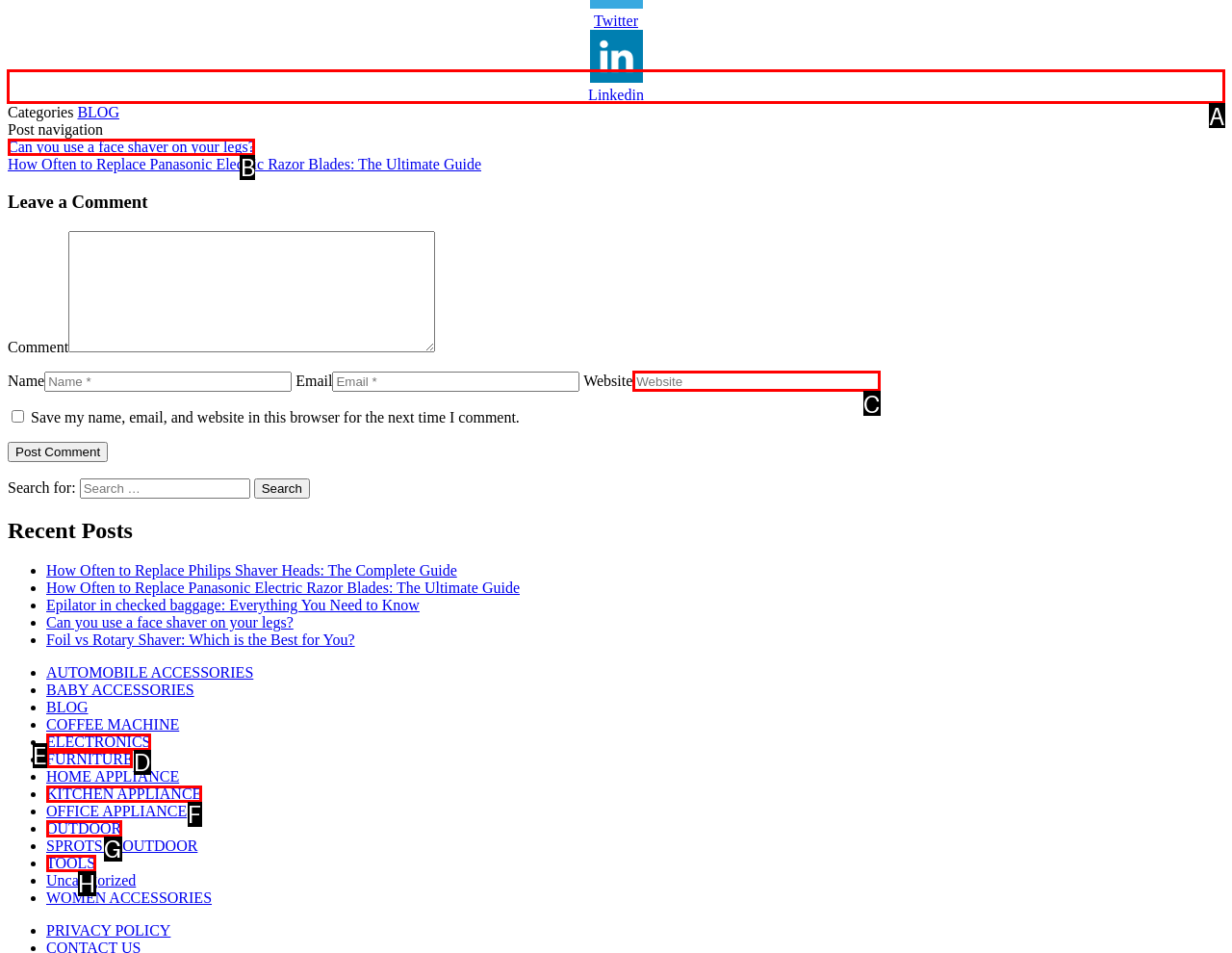What letter corresponds to the UI element to complete this task: Search for something in the search box
Answer directly with the letter.

None